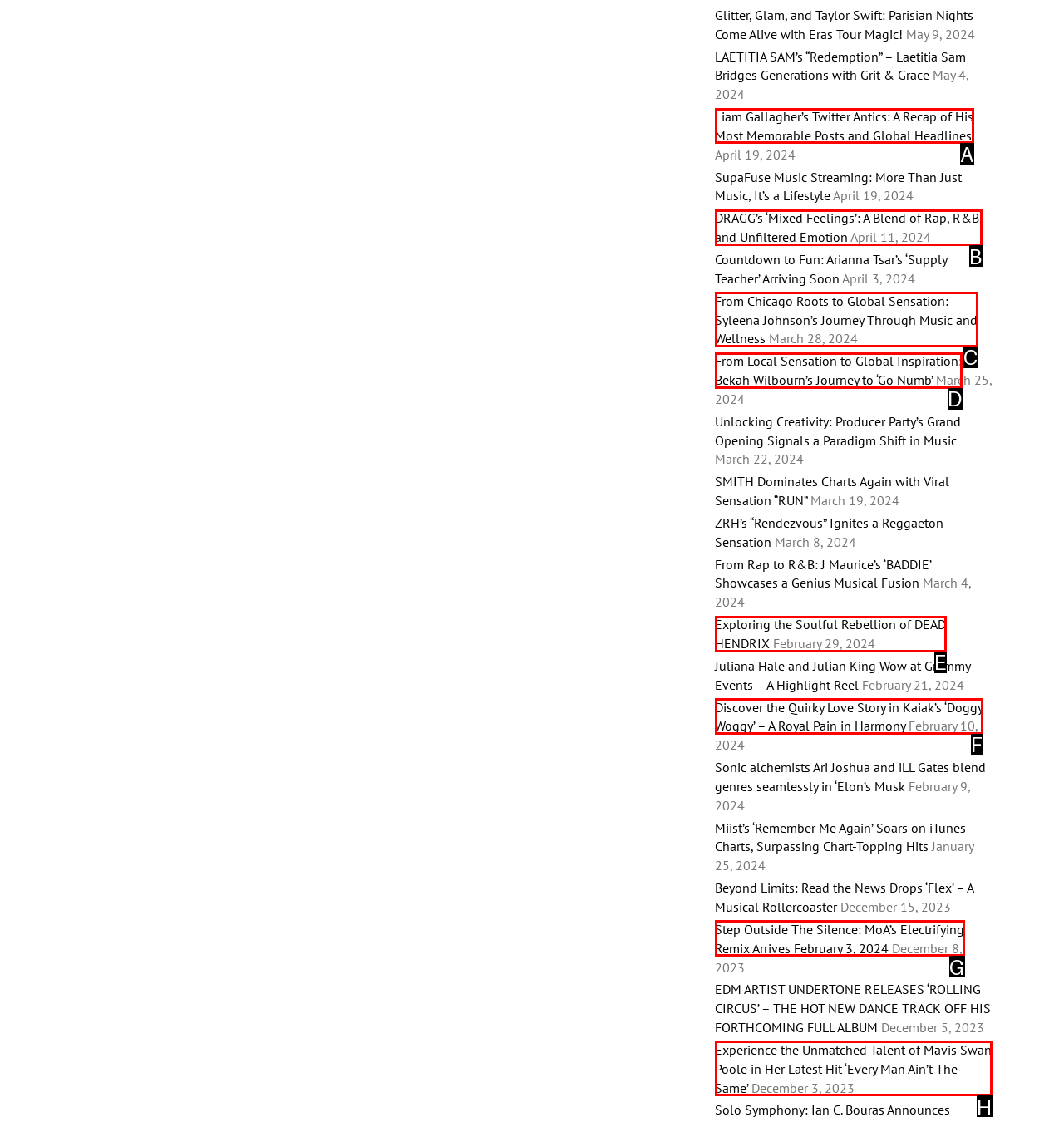Figure out which option to click to perform the following task: Discover DRAGG’s ‘Mixed Feelings’
Provide the letter of the correct option in your response.

B